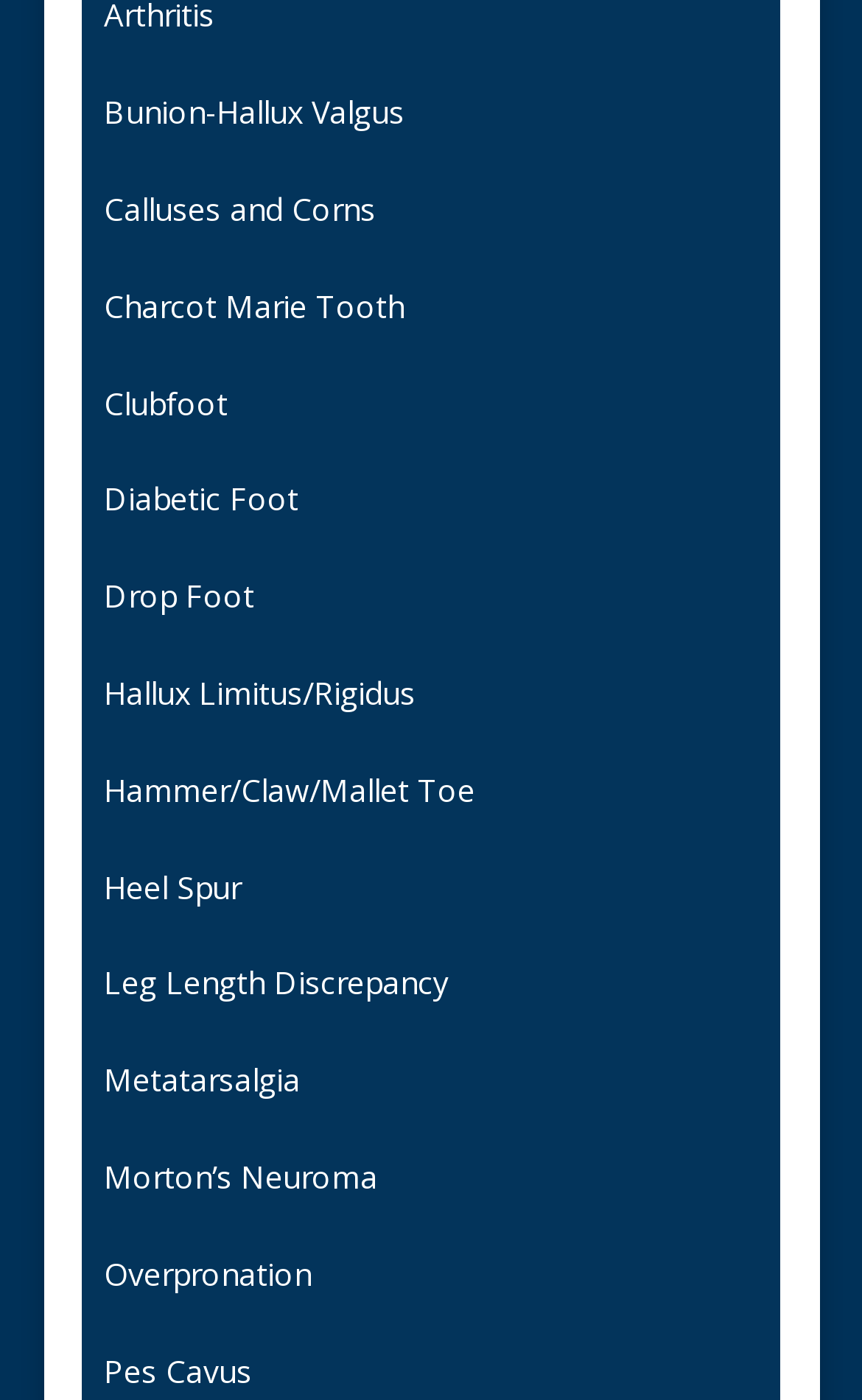What is the condition related to diabetes?
Based on the screenshot, respond with a single word or phrase.

Diabetic Foot